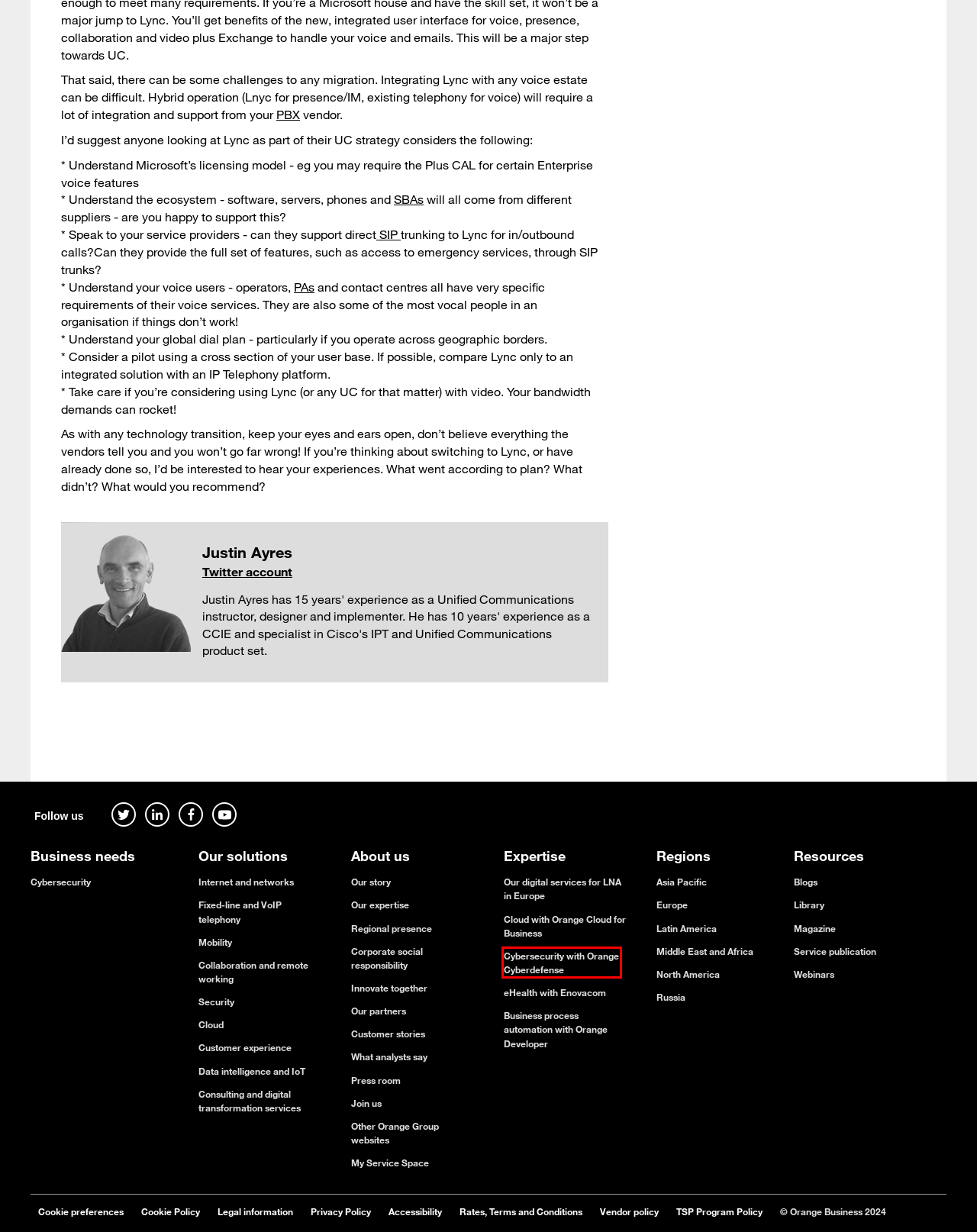Review the screenshot of a webpage containing a red bounding box around an element. Select the description that best matches the new webpage after clicking the highlighted element. The options are:
A. Our cloud solutions and expertise for businesses
B. Orange Business APIs - Orange Developer
C. Orange Cyberdefense - Build a safer digital society
D. Your partner for digital transformation | Orange Business
E. Authentication B2B
F. Enovacom : vos logiciels de santé digitale
G. Cookies | Orange Business
H. Leader in the digital transformation of companies

C